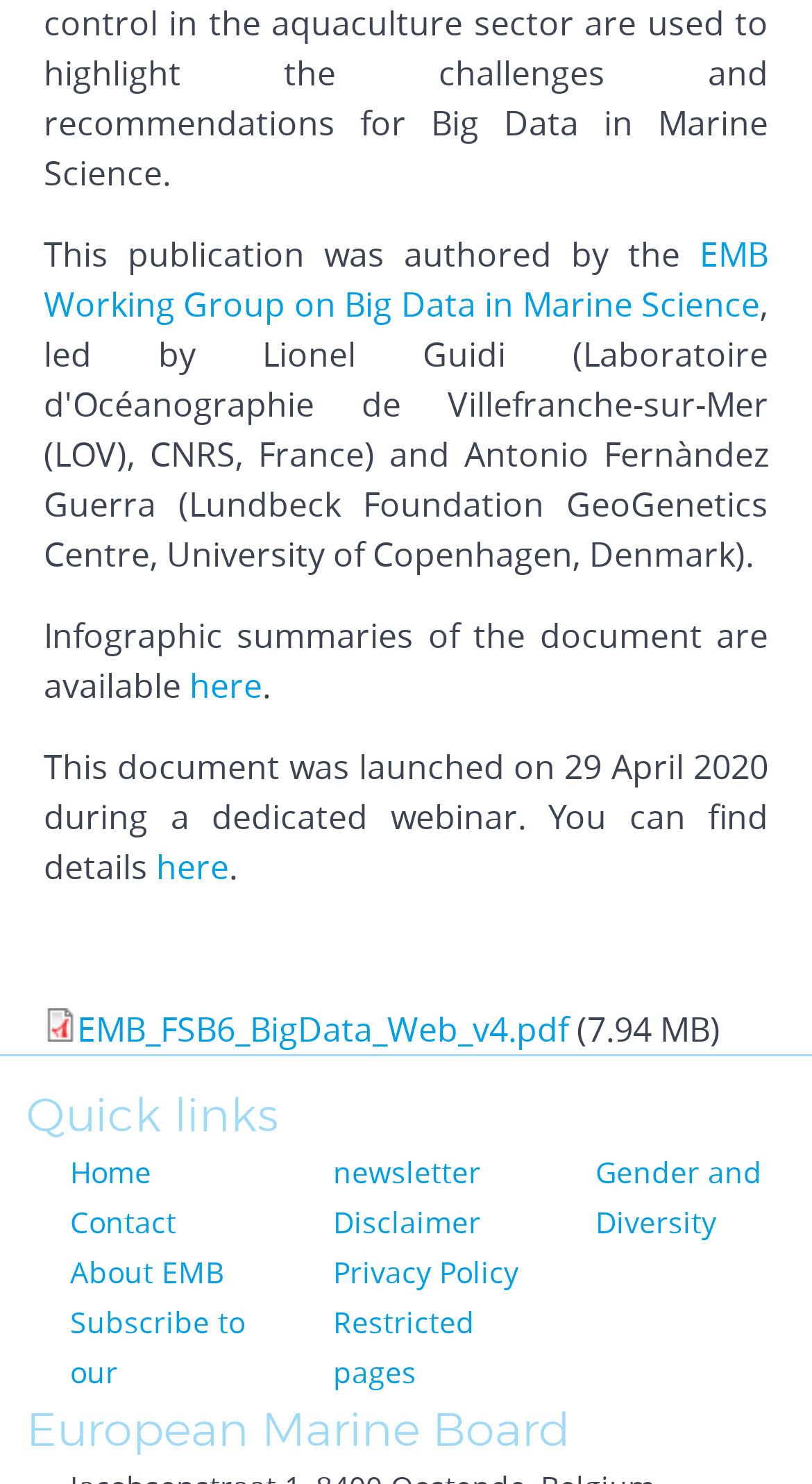Please identify the bounding box coordinates of the area that needs to be clicked to fulfill the following instruction: "Read the Disclaimer."

[0.41, 0.81, 0.592, 0.836]